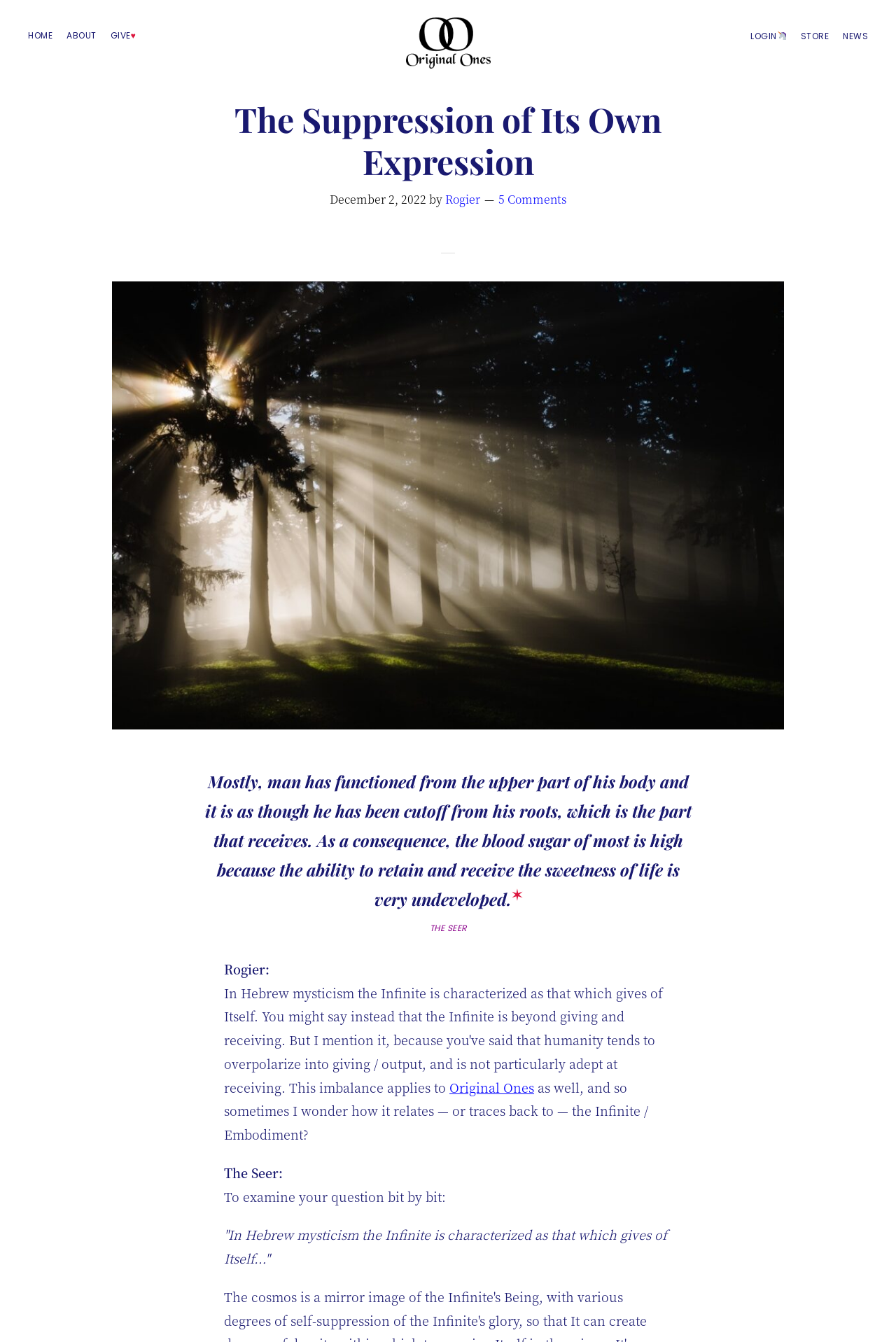Who is the author of the article?
Using the picture, provide a one-word or short phrase answer.

Rogier